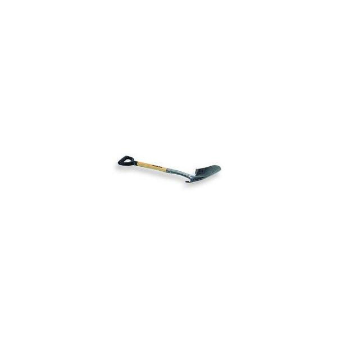Please give a succinct answer using a single word or phrase:
What is the width of the shovel?

9-3/4 inches